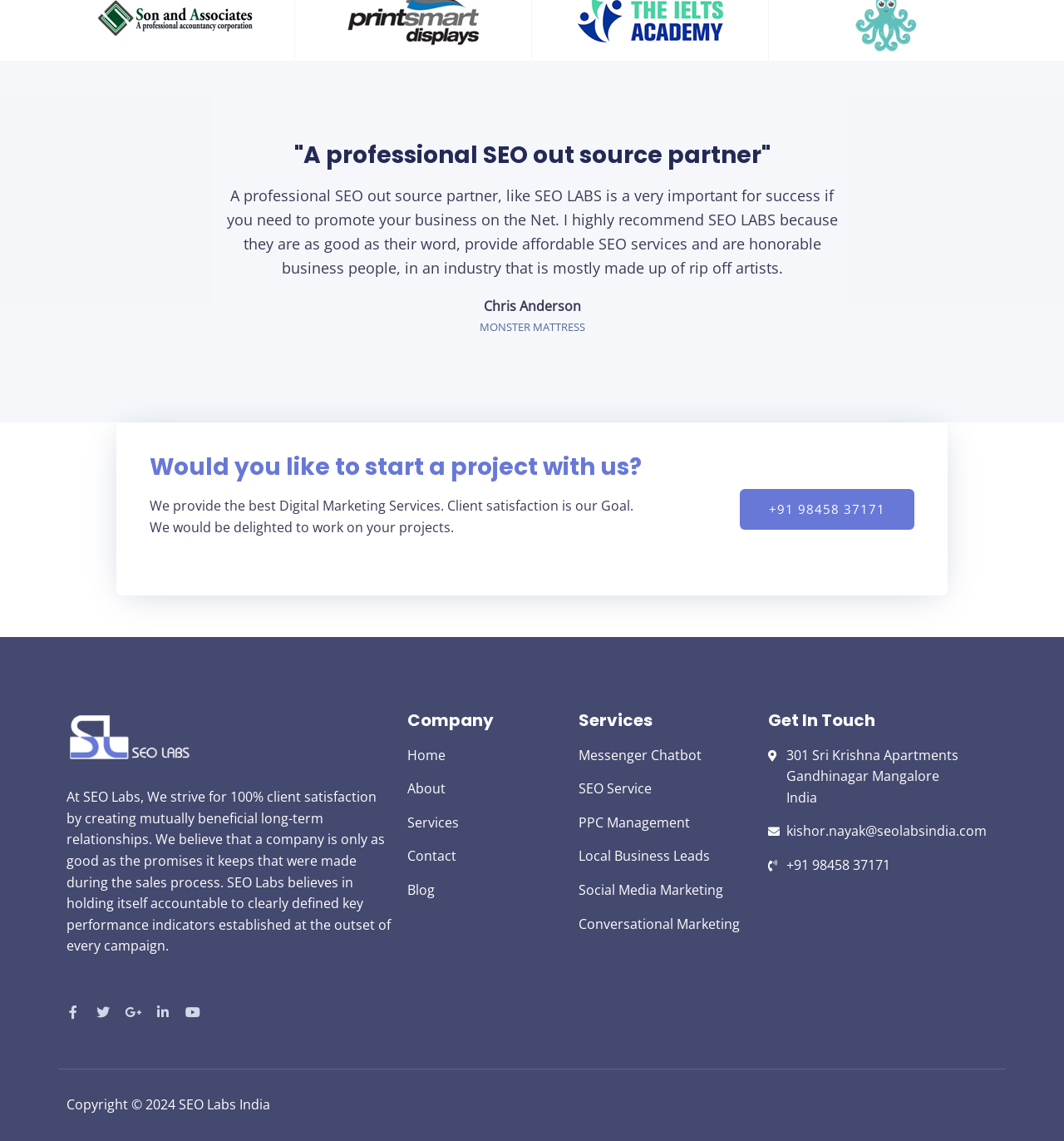Please determine the bounding box coordinates for the UI element described here. Use the format (top-left x, top-left y, bottom-right x, bottom-right y) with values bounded between 0 and 1: SEO Service

[0.543, 0.682, 0.706, 0.701]